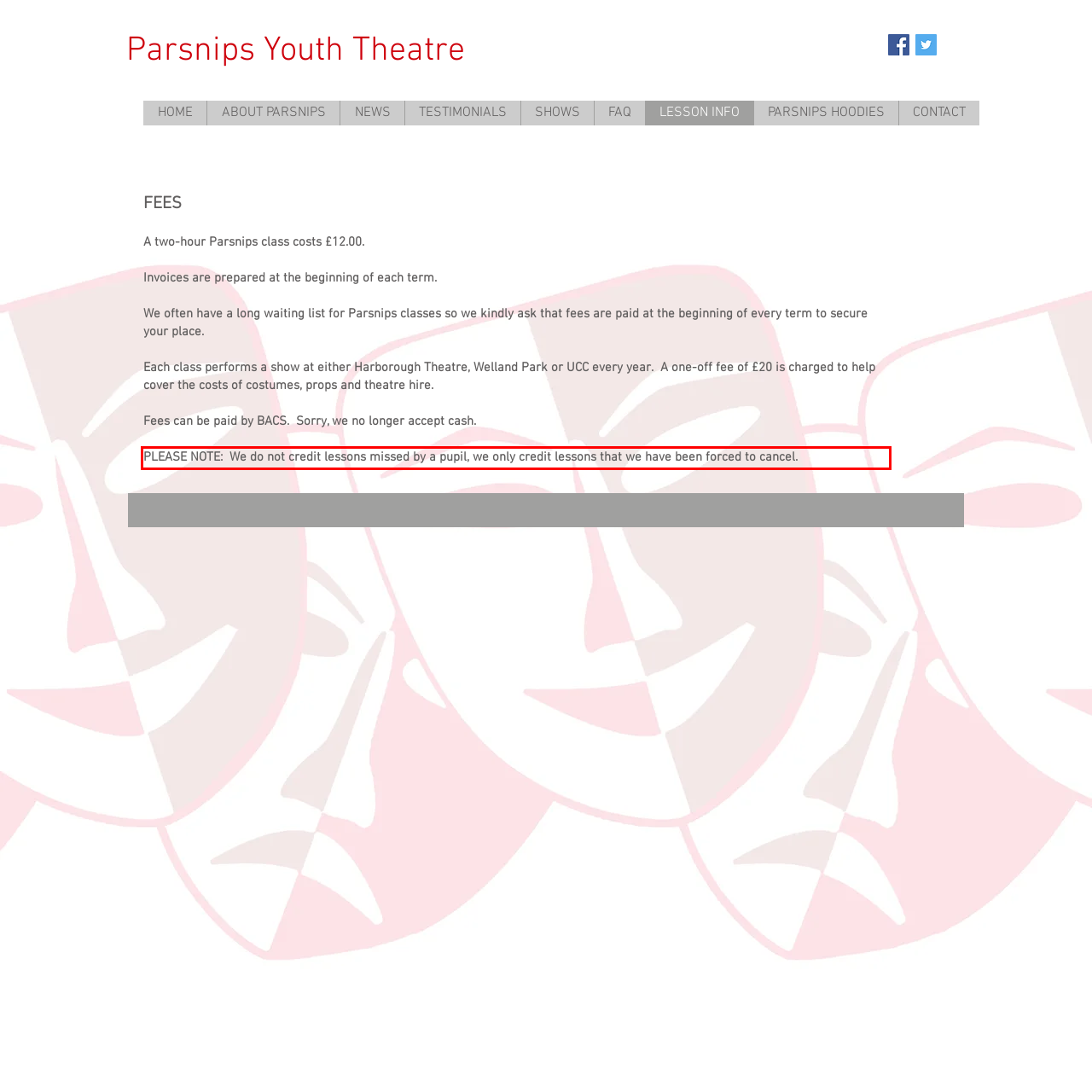The screenshot provided shows a webpage with a red bounding box. Apply OCR to the text within this red bounding box and provide the extracted content.

PLEASE NOTE: We do not credit lessons missed by a pupil, we only credit lessons that we have been forced to cancel.